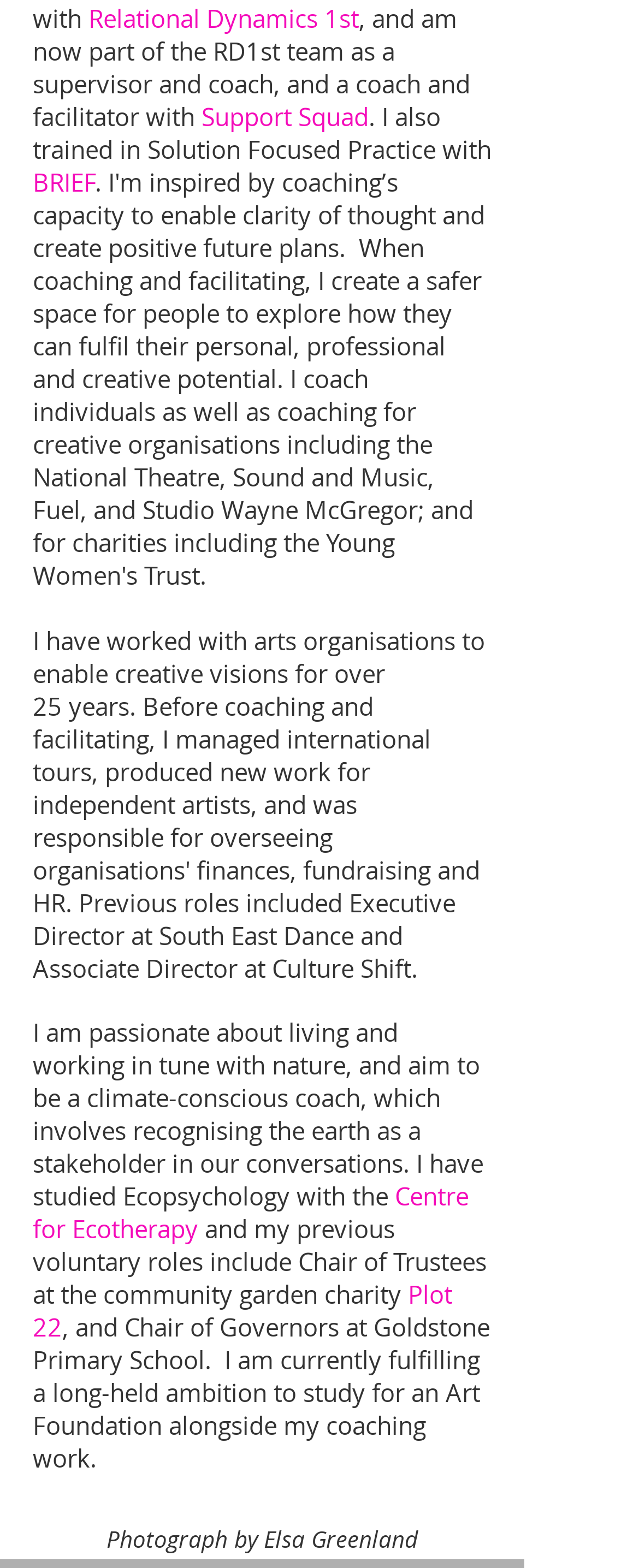What is the person's area of study? Examine the screenshot and reply using just one word or a brief phrase.

Ecopsychology